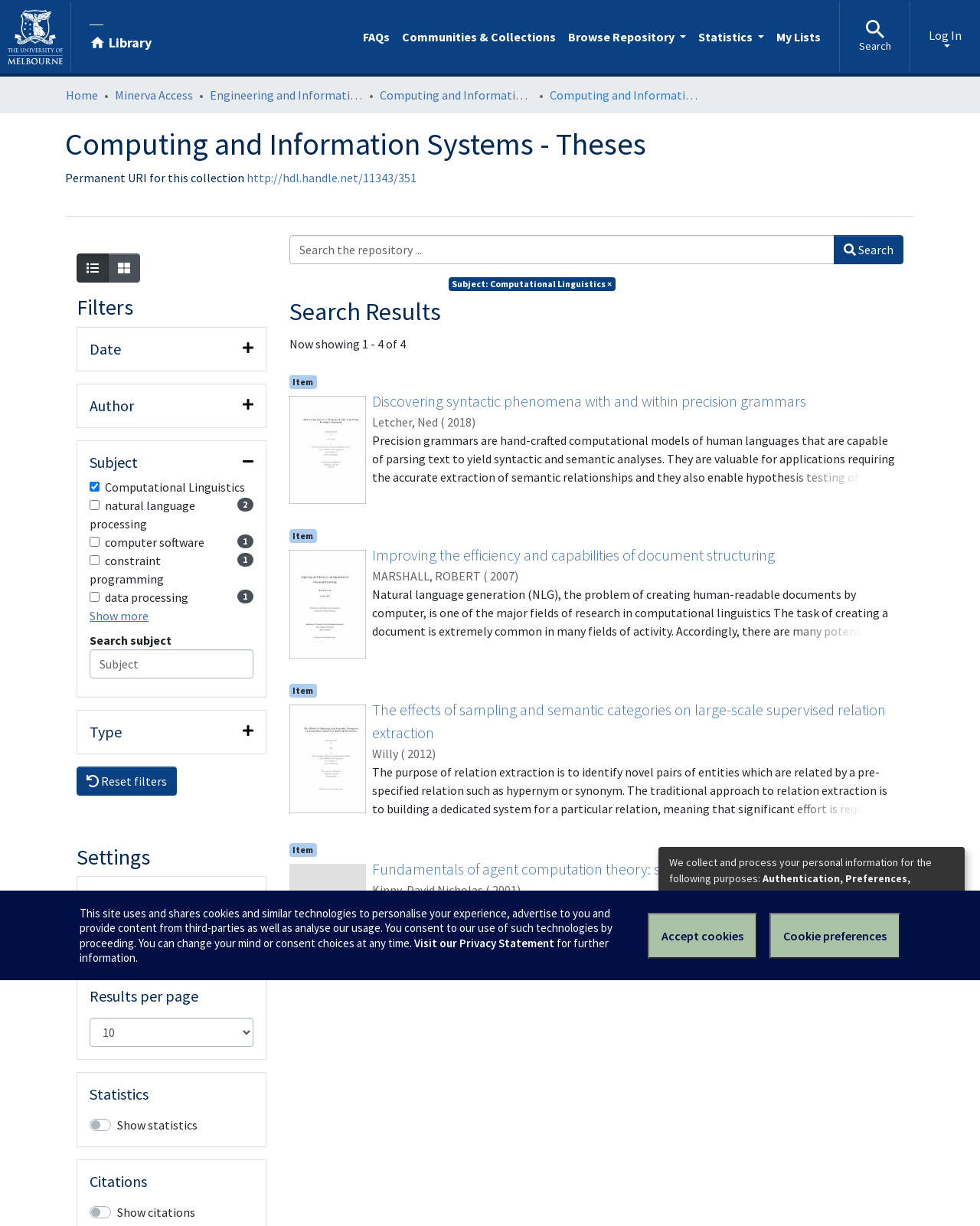From the image, can you give a detailed response to the question below:
How many filters are currently applied?

I counted the number of filters that are currently applied, which is 1, specifically the 'Subject: Computational Linguistics' filter.